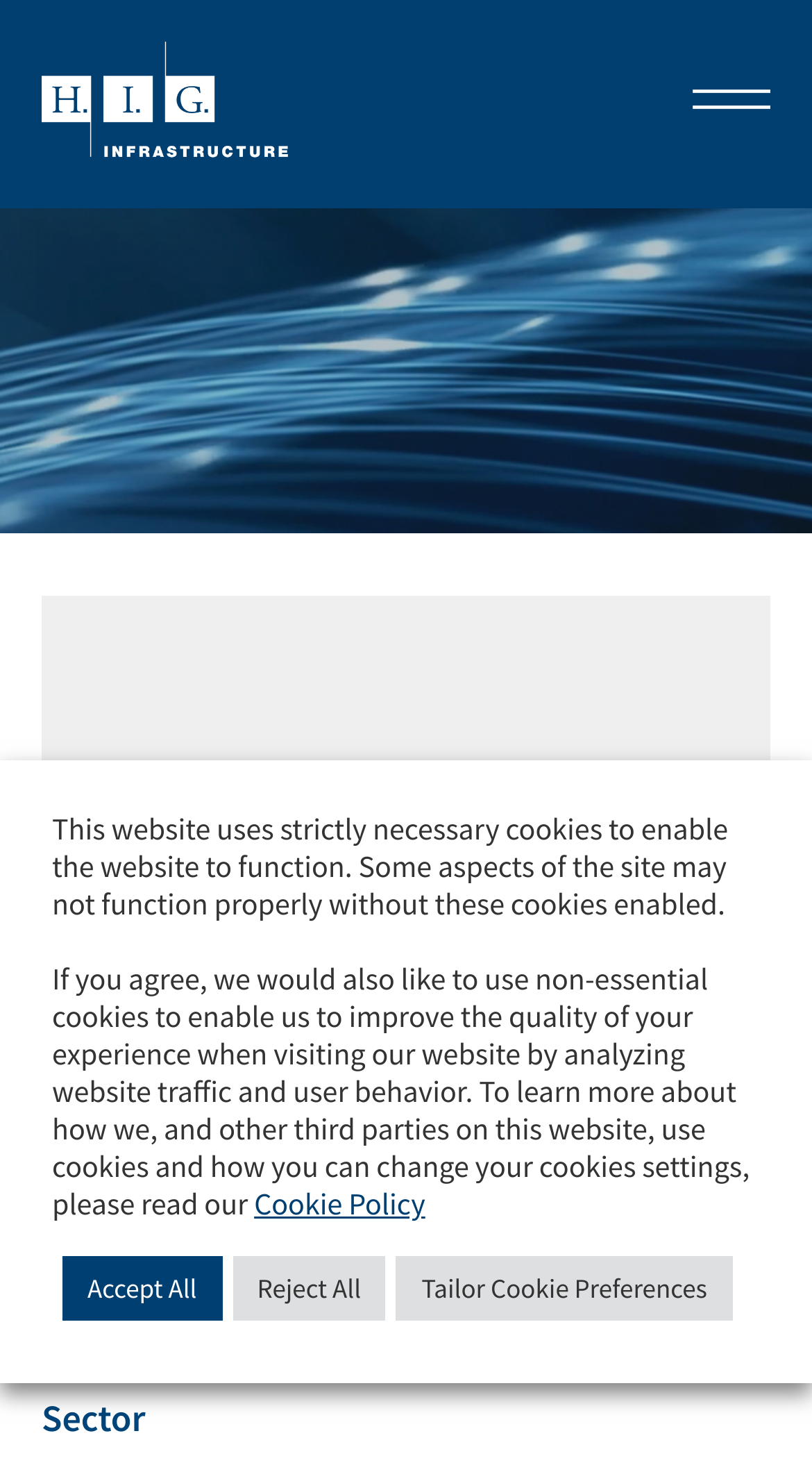Create a full and detailed caption for the entire webpage.

The webpage is about North America Central School Bus, a leading provider of transportation for students nationwide, founded in 2004. At the top left, there is a link to "H.I.G. Infrastructure" accompanied by an image with the same name. To the right of this link, there is a button to toggle navigation. 

Below the top navigation section, there is a large image of North America Central School Bus, taking up most of the screen. 

In the top right corner, there is a small section with a static text "Sector". 

A prominent cookie consent dialog box appears in the middle of the screen, which explains the use of strictly necessary cookies and non-essential cookies to improve the user experience. The dialog box provides options to accept all cookies, reject all cookies, or tailor cookie preferences. There is also a link to the "Cookie Policy" within the dialog box.